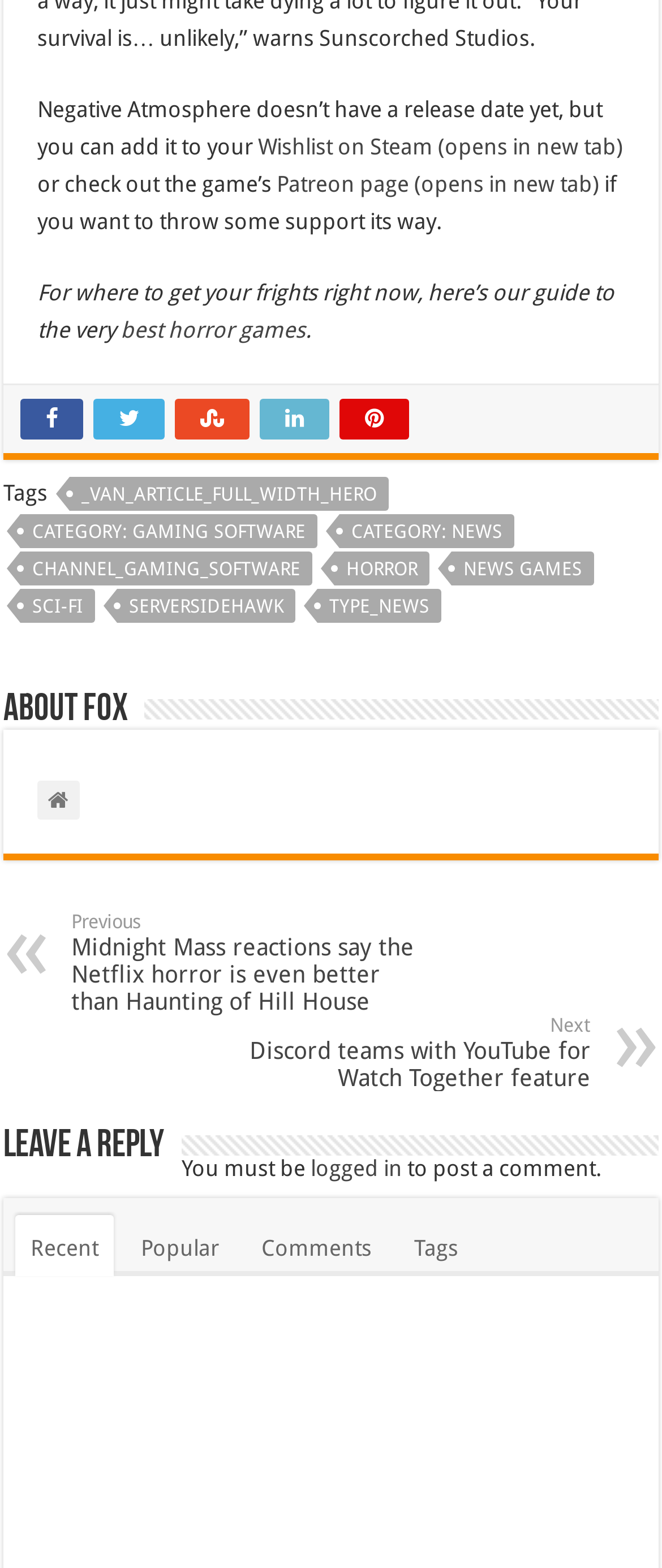Locate the bounding box coordinates of the element I should click to achieve the following instruction: "Add game to Wishlist on Steam".

[0.39, 0.085, 0.941, 0.102]